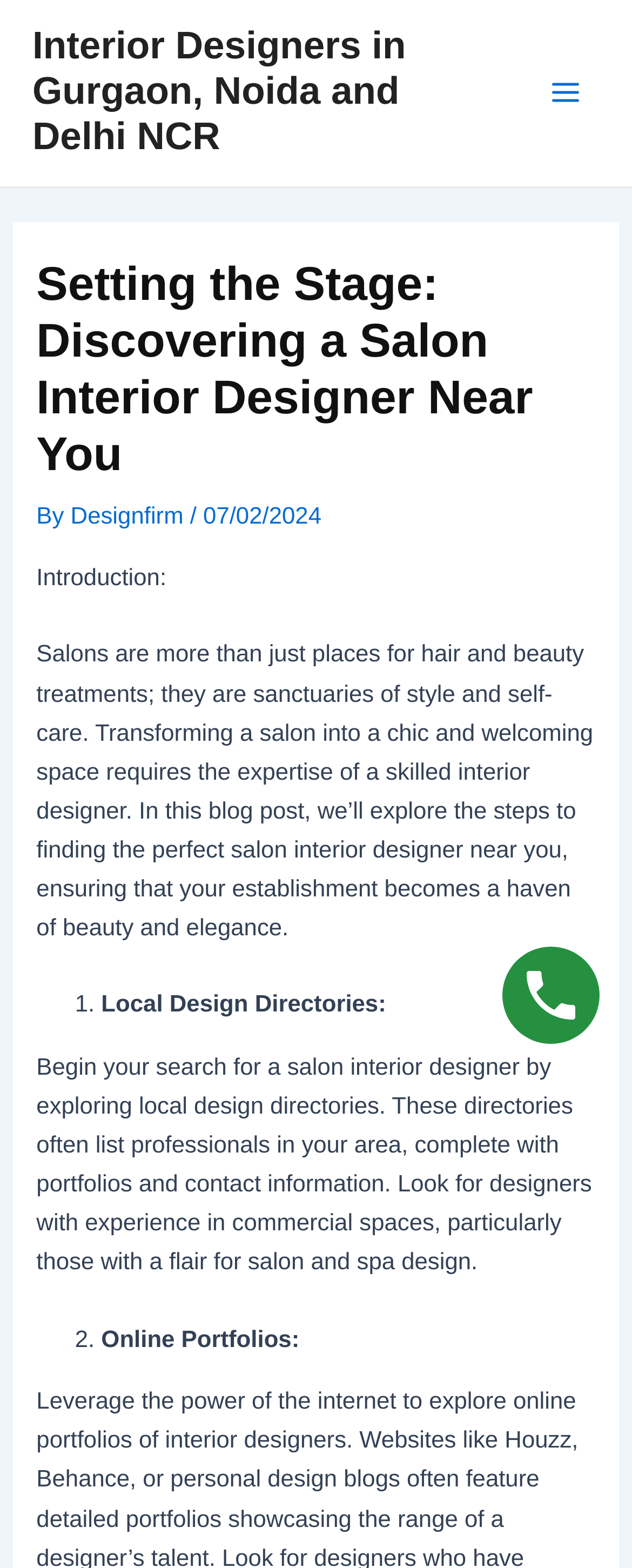Please examine the image and provide a detailed answer to the question: What is the topic of the blog post?

The topic of the blog post can be determined by reading the introductory paragraph, which mentions that salons are more than just places for hair and beauty treatments, and that transforming a salon into a chic and welcoming space requires the expertise of a skilled interior designer.